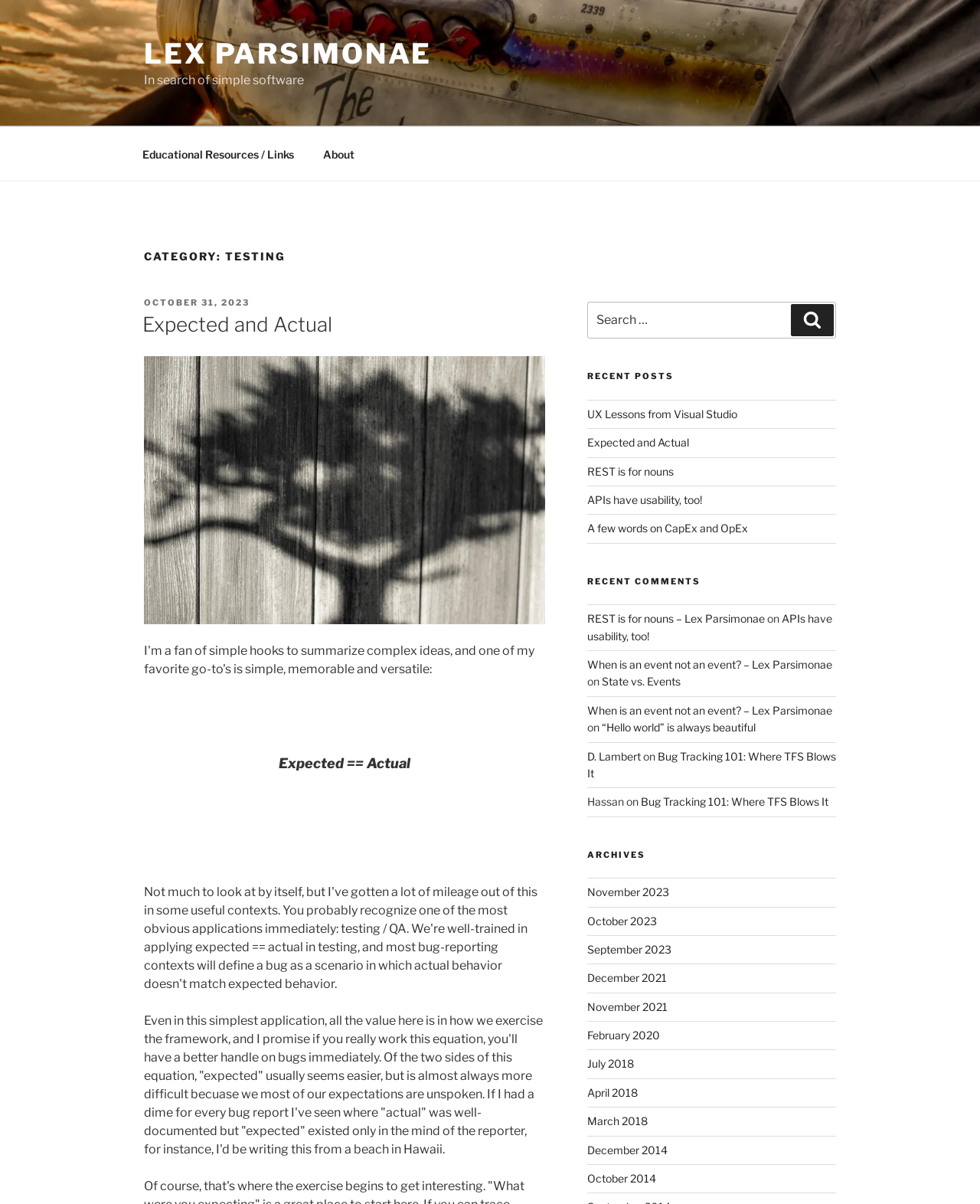What is the category of the current post?
Please give a detailed answer to the question using the information shown in the image.

The category of the current post can be determined by looking at the heading 'CATEGORY: TESTING' which is located at the top of the webpage, below the navigation menu.